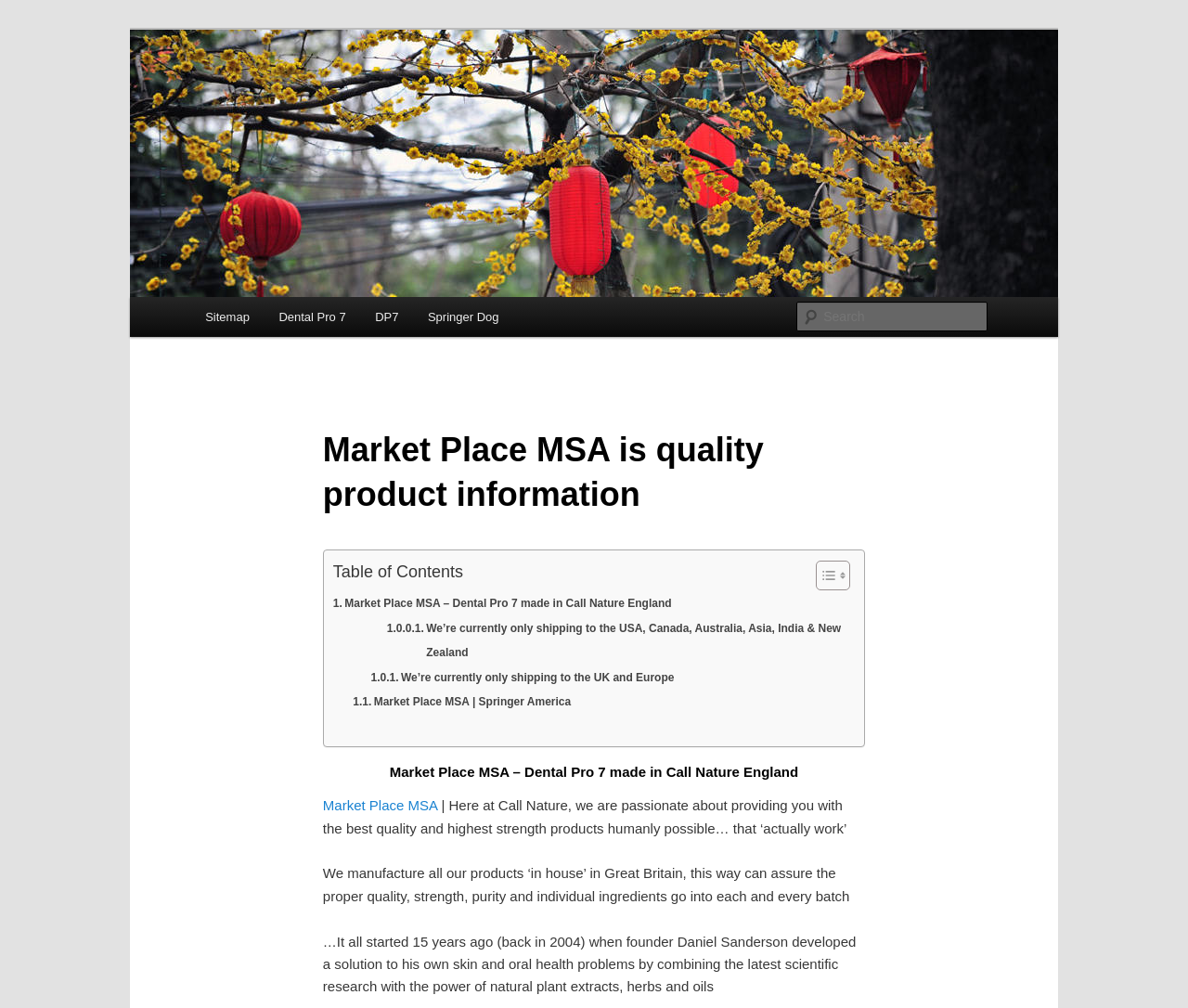Detail the various sections and features present on the webpage.

The webpage is an online marketplace featuring various products, including Dental Pro 7, Flash Bike, Spring Dog Exerciser, Boomer Naturals, and Bruush Electric Toothbrush. At the top, there is a "Skip to primary content" link, followed by a heading that reads "Best Products" and a link with the same text. Below this, there is a heading that emphasizes the excellence of the products offered.

On the left side, there is a menu with links to "Sitemap", "Dental Pro 7", "DP7", and "Springer Dog". The "Springer Dog" link is followed by a section with a header that reads "Market Place MSA is quality product information". This section contains a table of contents with links to various parts of the webpage.

The main content area features a series of paragraphs that describe the Market Place MSA, including its mission to provide high-quality products, its manufacturing process in Great Britain, and its history, which dates back to 2004. There are also links to specific products, such as Dental Pro 7, and information about shipping to various countries.

At the top right, there is a search bar with a "Search" button. Above the search bar, there is a heading that reads "Main menu". The webpage has a clean and organized layout, making it easy to navigate and find information about the products offered.